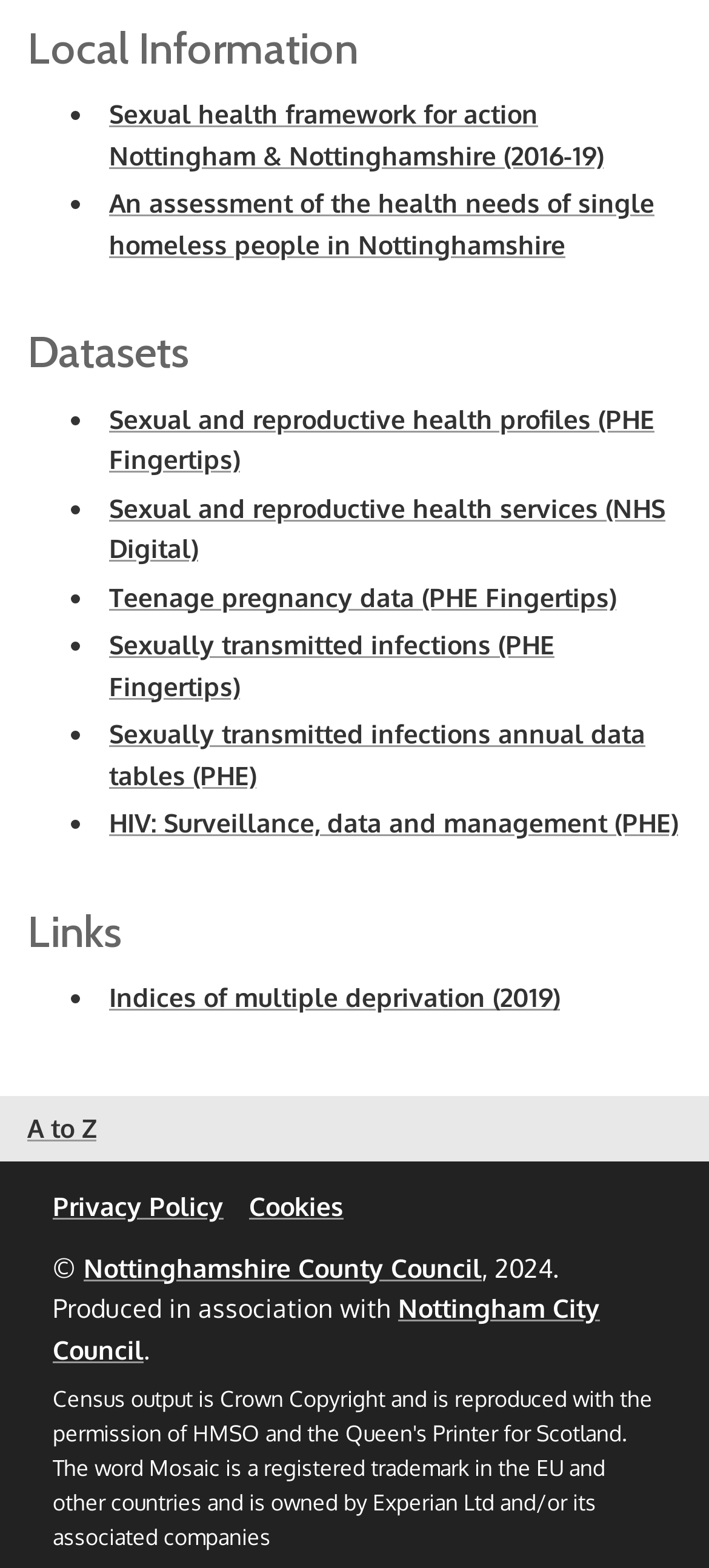From the element description Sports Injury, predict the bounding box coordinates of the UI element. The coordinates must be specified in the format (top-left x, top-left y, bottom-right x, bottom-right y) and should be within the 0 to 1 range.

None